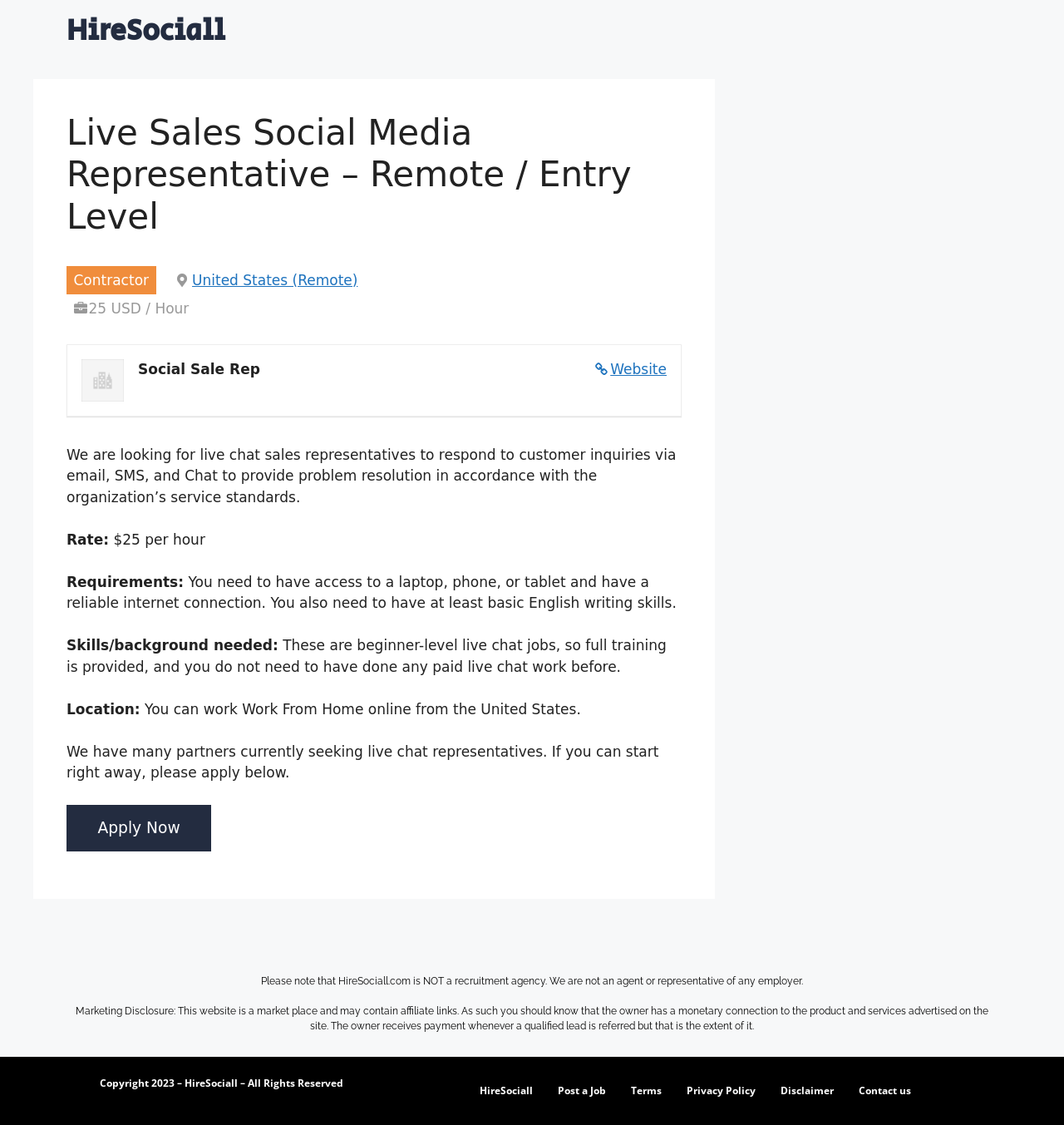Locate the bounding box of the UI element with the following description: "United States (Remote)".

[0.18, 0.241, 0.336, 0.256]